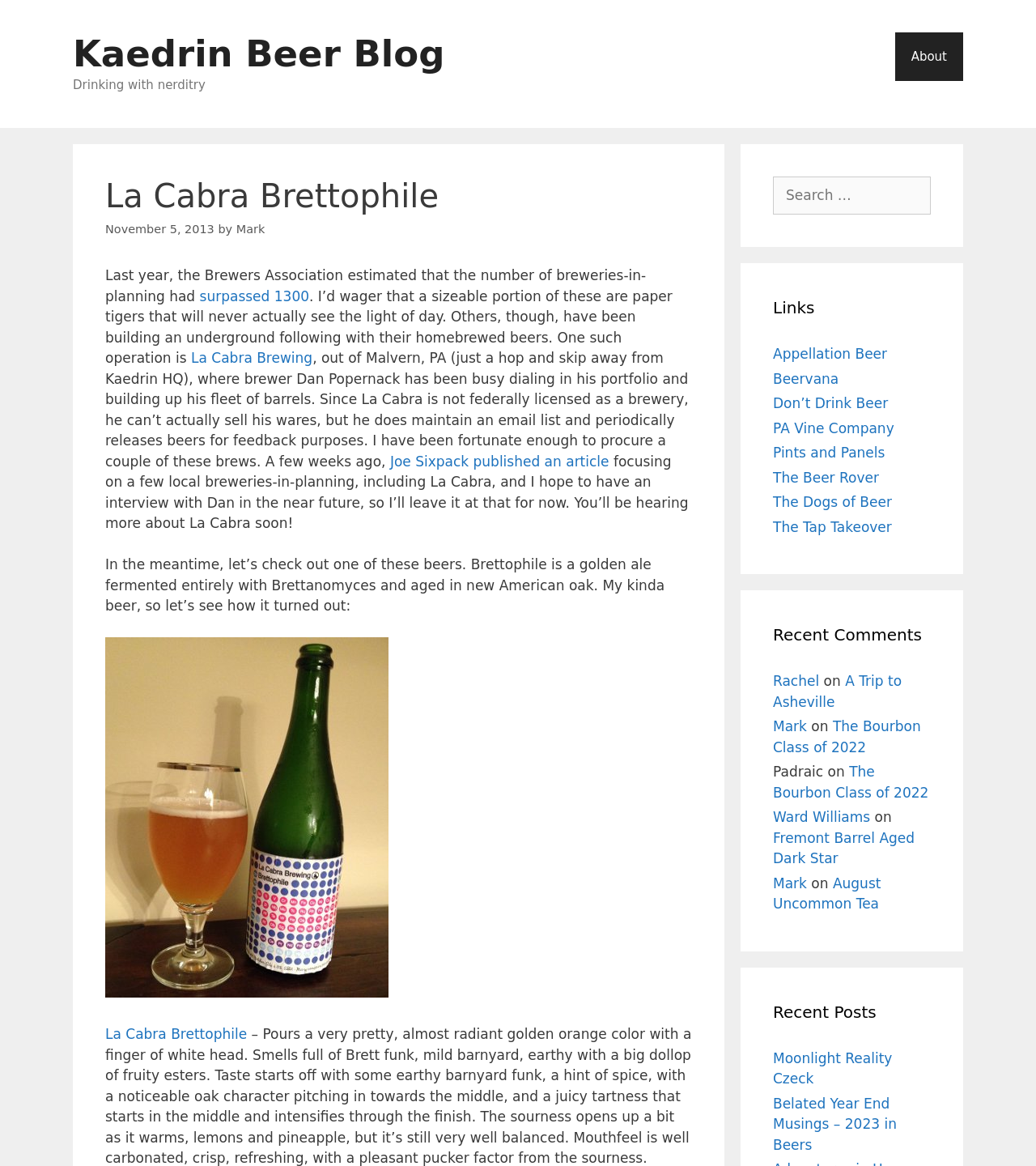Determine the bounding box for the described UI element: "The Dogs of Beer".

[0.746, 0.424, 0.861, 0.438]